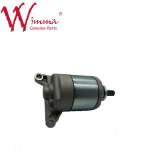Please look at the image and answer the question with a detailed explanation: What is the color of the starter motor's finish?

The caption describes the starter motor as having a 'silvery-blue metallic finish', which suggests that the color of the finish is a combination of silver and blue.